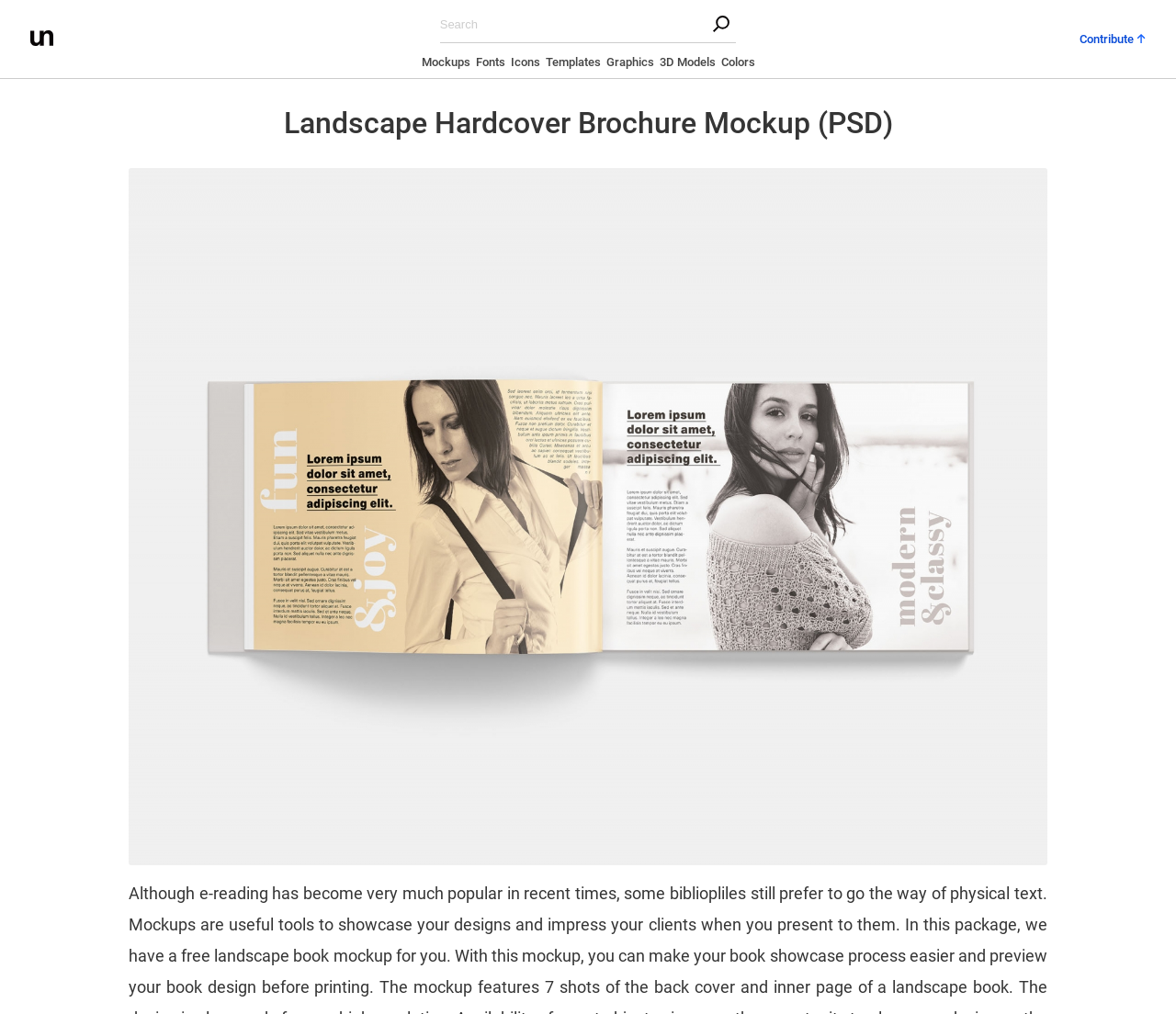Provide an in-depth caption for the webpage.

The webpage is a design resource page, specifically featuring a landscape hardcover brochure mockup in PSD format. At the top left corner, there is a link to "unblast" accompanied by a small image. On the opposite side, at the top right corner, there is a link to "Contribute up" with an upward-pointing arrow icon.

Below the top section, there is a search bar labeled "Search" in the middle. To the left of the search bar, there are several links to different design categories, including "Mockups", "Fonts", "Icons", "Templates", "Graphics", "3D Models", and "Colors". These links are arranged horizontally, taking up about half of the page's width.

The main content of the page is a large image of the landscape hardcover brochure mockup, which takes up most of the page's real estate. The image is accompanied by a heading that reads "Landscape Hardcover Brochure Mockup (PSD)" above it. The image showcases 7 different views of the brochure, as mentioned in the meta description.